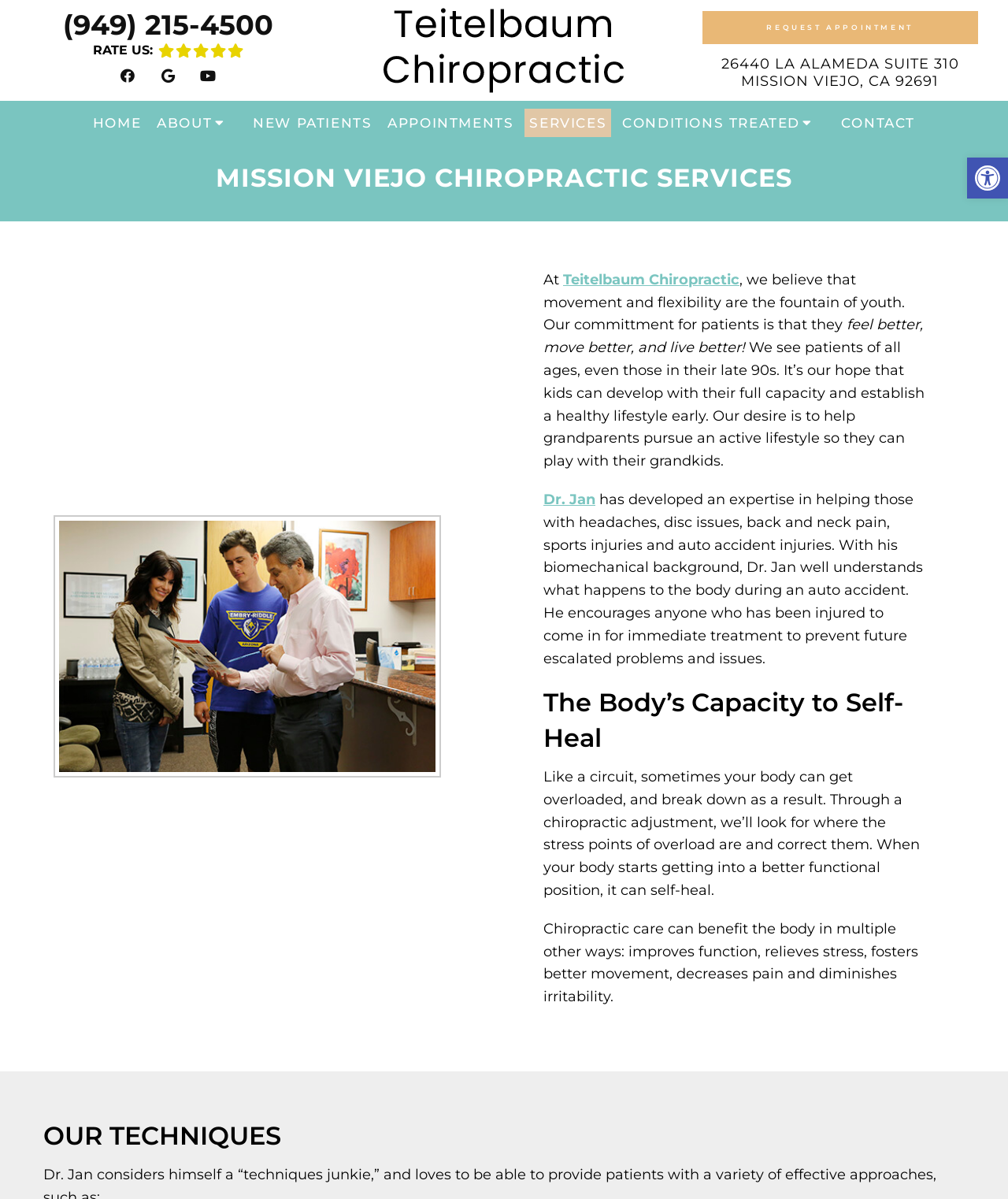Find the bounding box coordinates of the element's region that should be clicked in order to follow the given instruction: "Learn about the services". The coordinates should consist of four float numbers between 0 and 1, i.e., [left, top, right, bottom].

[0.521, 0.091, 0.606, 0.114]